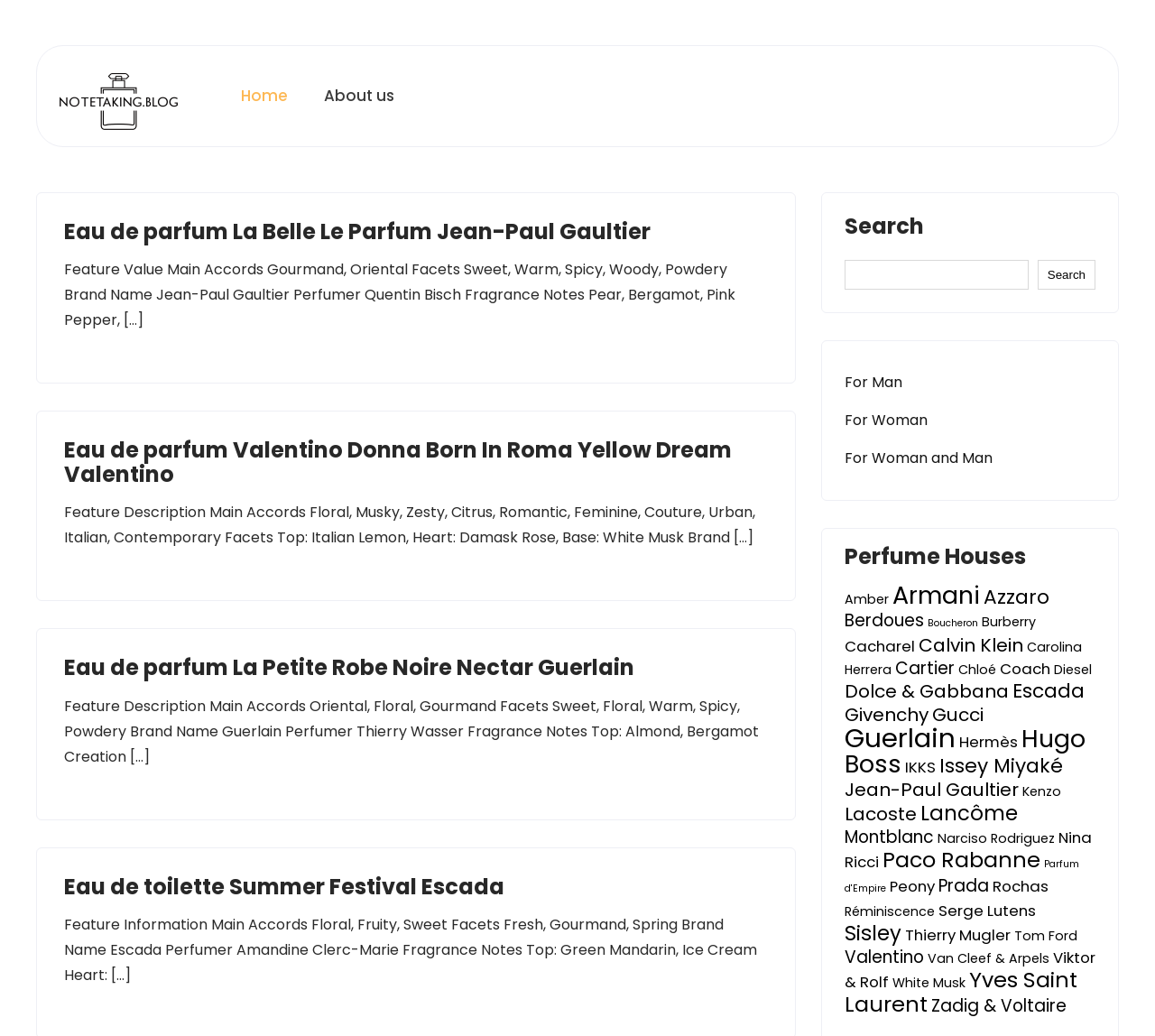Offer a comprehensive description of the webpage’s content and structure.

This webpage is about fragrances, with a focus on questions and answers. At the top, there is a header section with a link to "NoteTaking.blog" and an image of the same name. Below this, there are navigation links to "Home" and "About us".

The main content of the page is divided into four sections, each containing a heading and a block of text. The headings are "Eau de parfum La Belle Le Parfum Jean-Paul Gaultier", "Eau de parfum Valentino Donna Born In Roma Yellow Dream Valentino", "Eau de parfum La Petite Robe Noire Nectar Guerlain", and "Eau de toilette Summer Festival Escada". Each section provides information about a specific fragrance, including its main accords, facets, brand name, perfumer, and fragrance notes.

On the right-hand side of the page, there is a complementary section with a search bar and several links to perfume houses, including "For Man", "For Woman", and "For Woman and Man". Below this, there is a list of perfume brands, each with a link to a page with more information. The brands are listed in alphabetical order, with some having multiple items.

Overall, this webpage appears to be a resource for people looking for information about fragrances, with a focus on providing detailed descriptions of specific perfumes and links to related content.